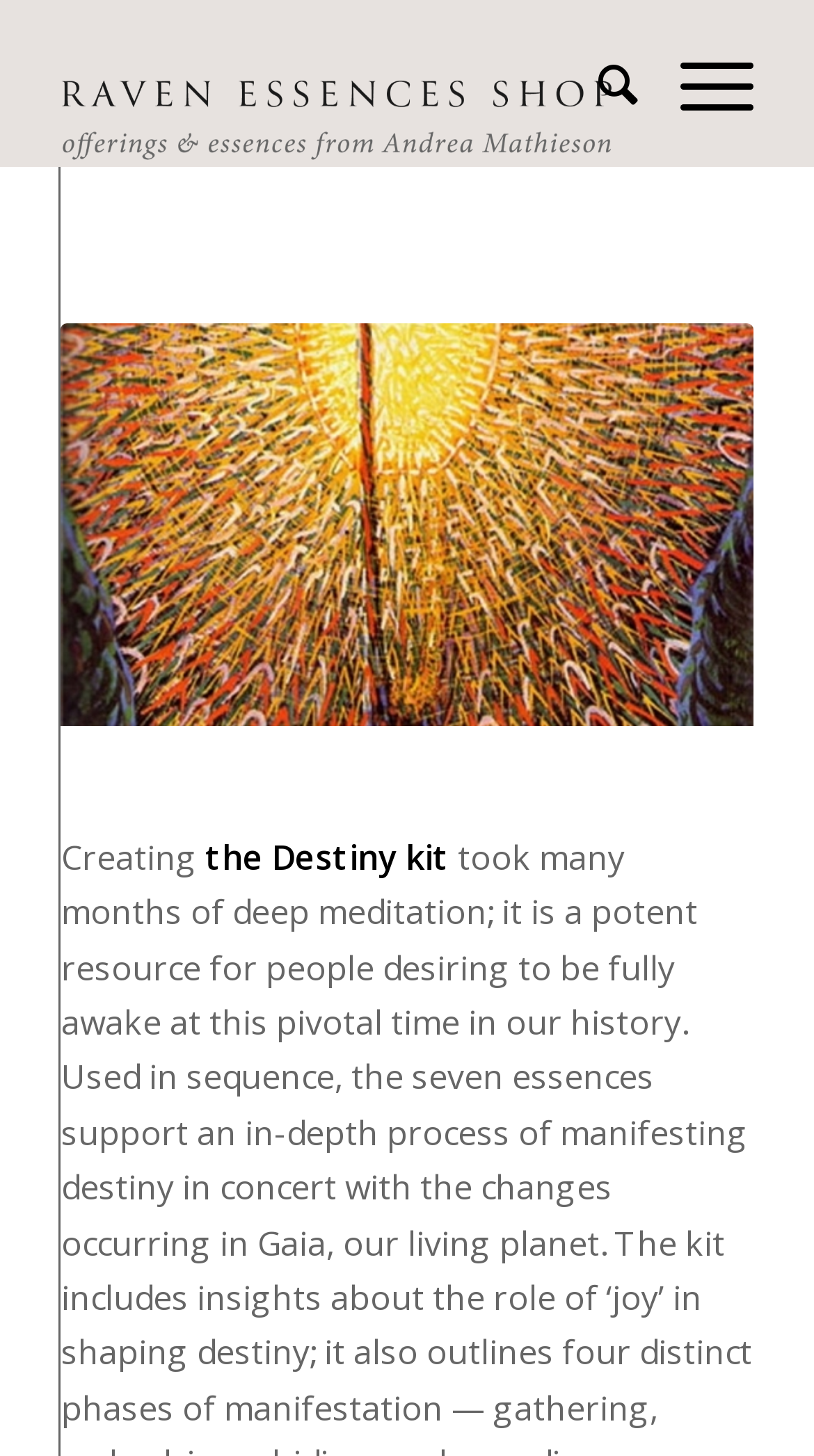Provide a brief response to the question below using a single word or phrase: 
What is the name of the image?

Ravenessences